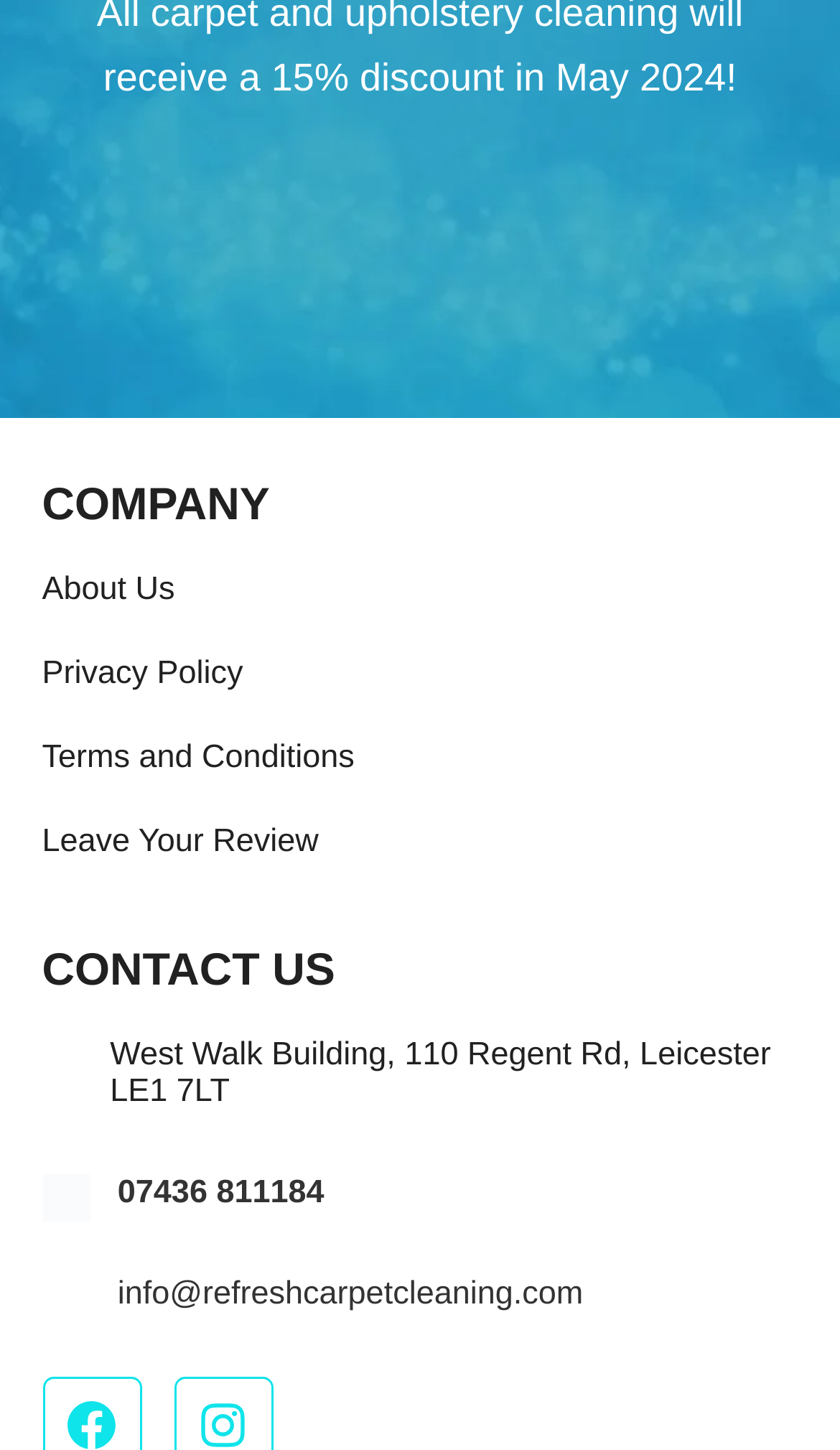How many links are there in the 'COMPANY' section?
From the details in the image, provide a complete and detailed answer to the question.

I counted the number of link elements in the 'COMPANY' section and found four links labeled 'About Us', 'Privacy Policy', 'Terms and Conditions', and 'Leave Your Review'.